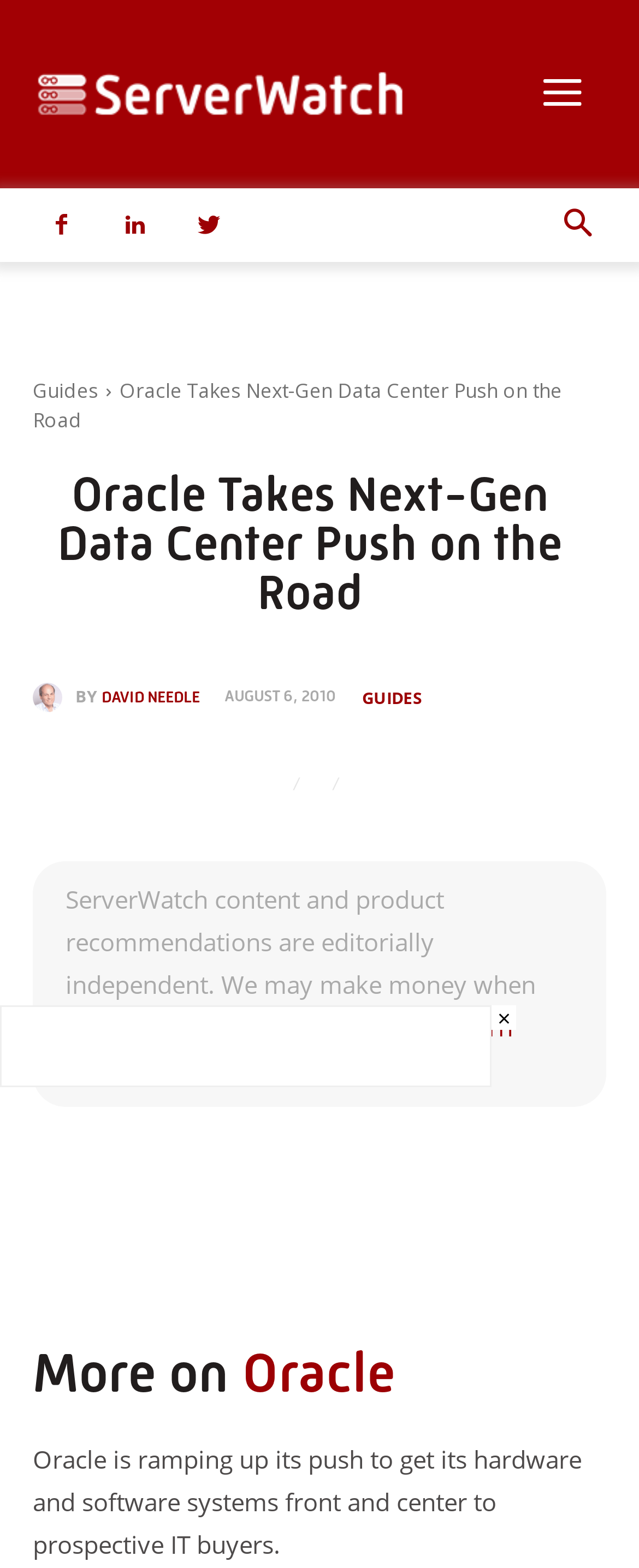Using the element description parent_node: BY title="David Needle", predict the bounding box coordinates for the UI element. Provide the coordinates in (top-left x, top-left y, bottom-right x, bottom-right y) format with values ranging from 0 to 1.

[0.051, 0.435, 0.118, 0.454]